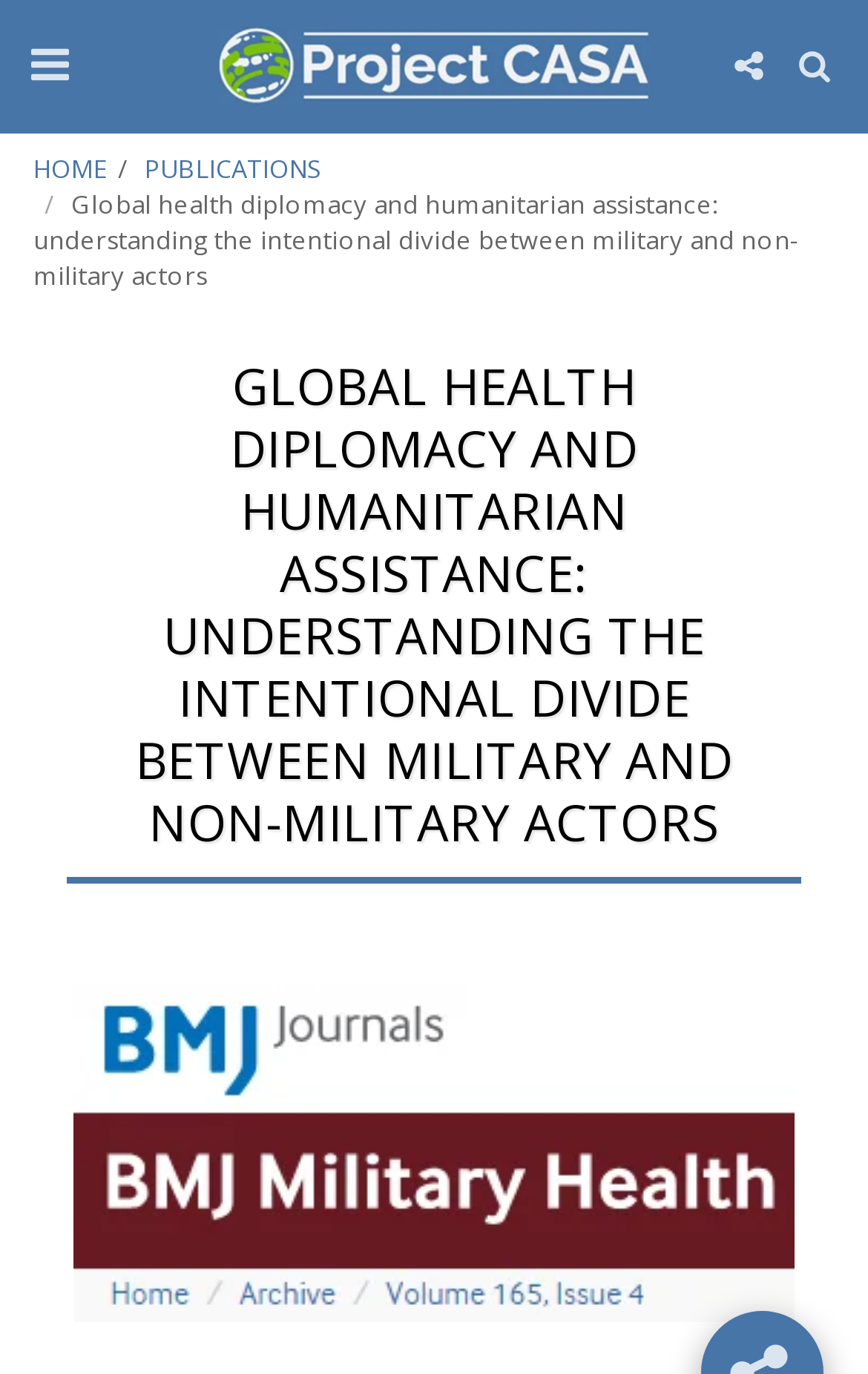Give the bounding box coordinates for the element described as: "Project CASA".

[0.212, 0.0, 0.788, 0.096]